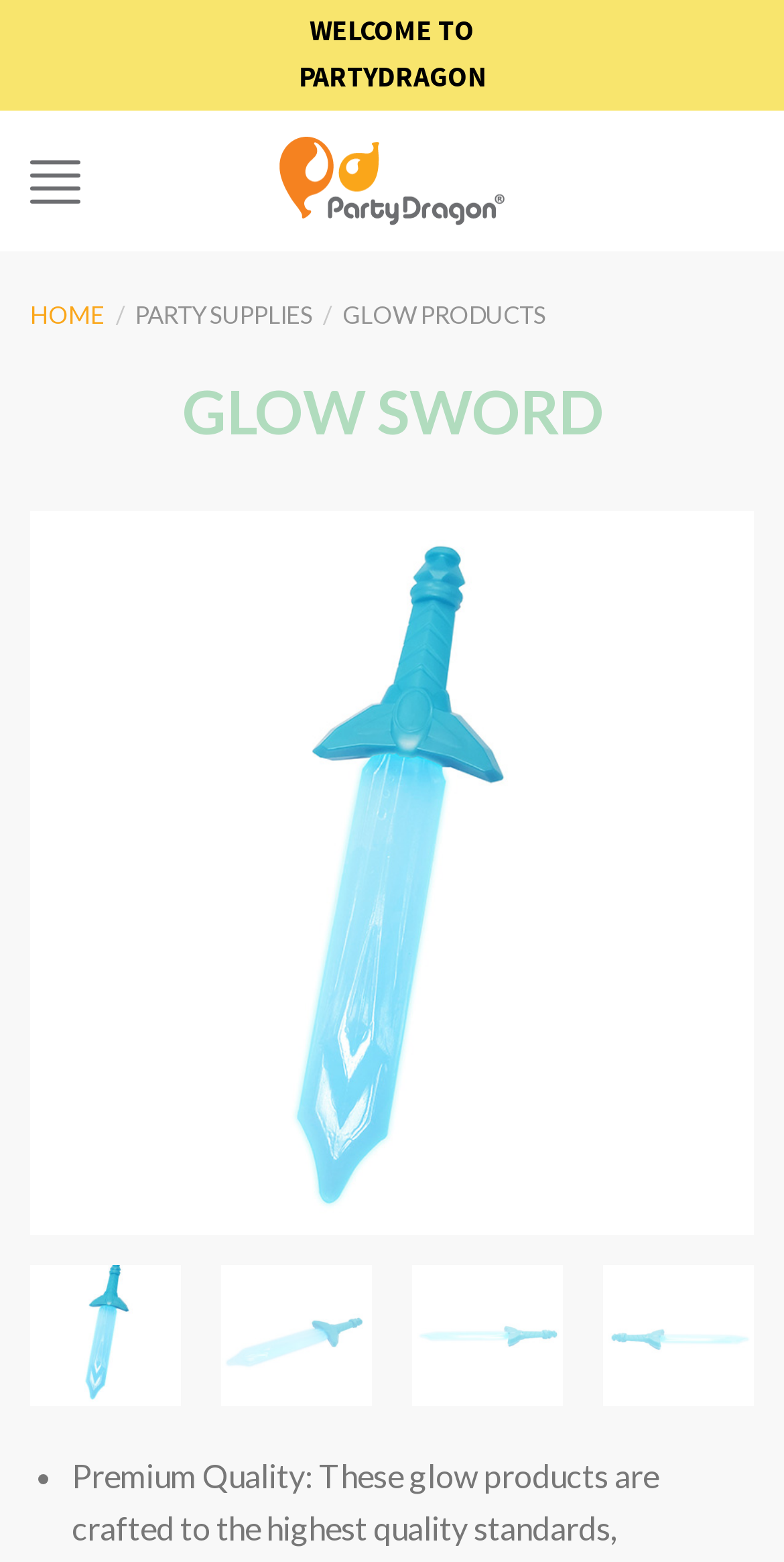Please answer the following question using a single word or phrase: 
What is the first menu item?

HOME